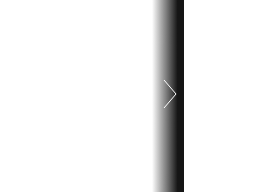What is the color of the navigation arrow?
Answer the question based on the image using a single word or a brief phrase.

White